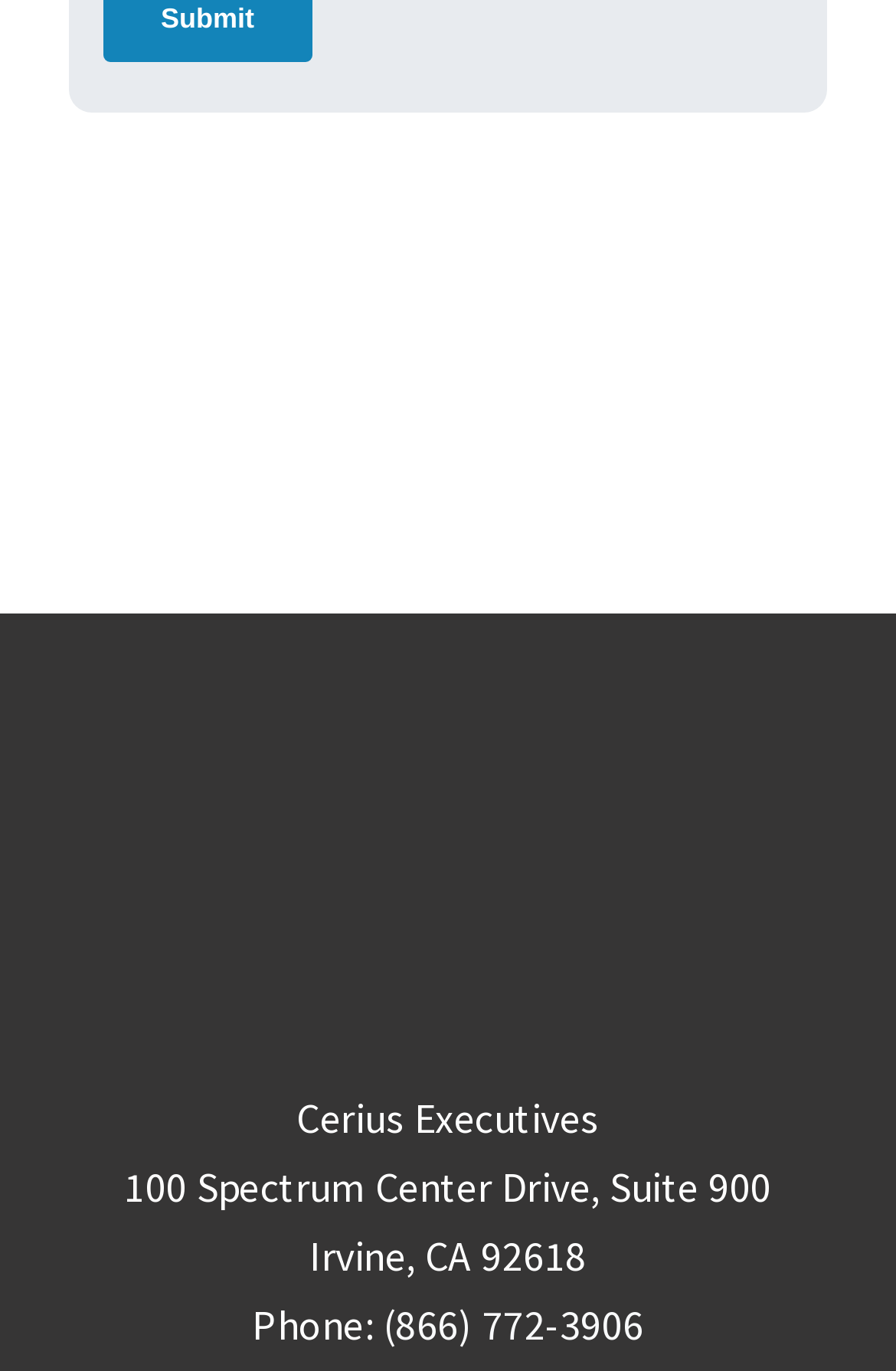Identify the coordinates of the bounding box for the element described below: "(866) 772-3906". Return the coordinates as four float numbers between 0 and 1: [left, top, right, bottom].

[0.428, 0.216, 0.718, 0.255]